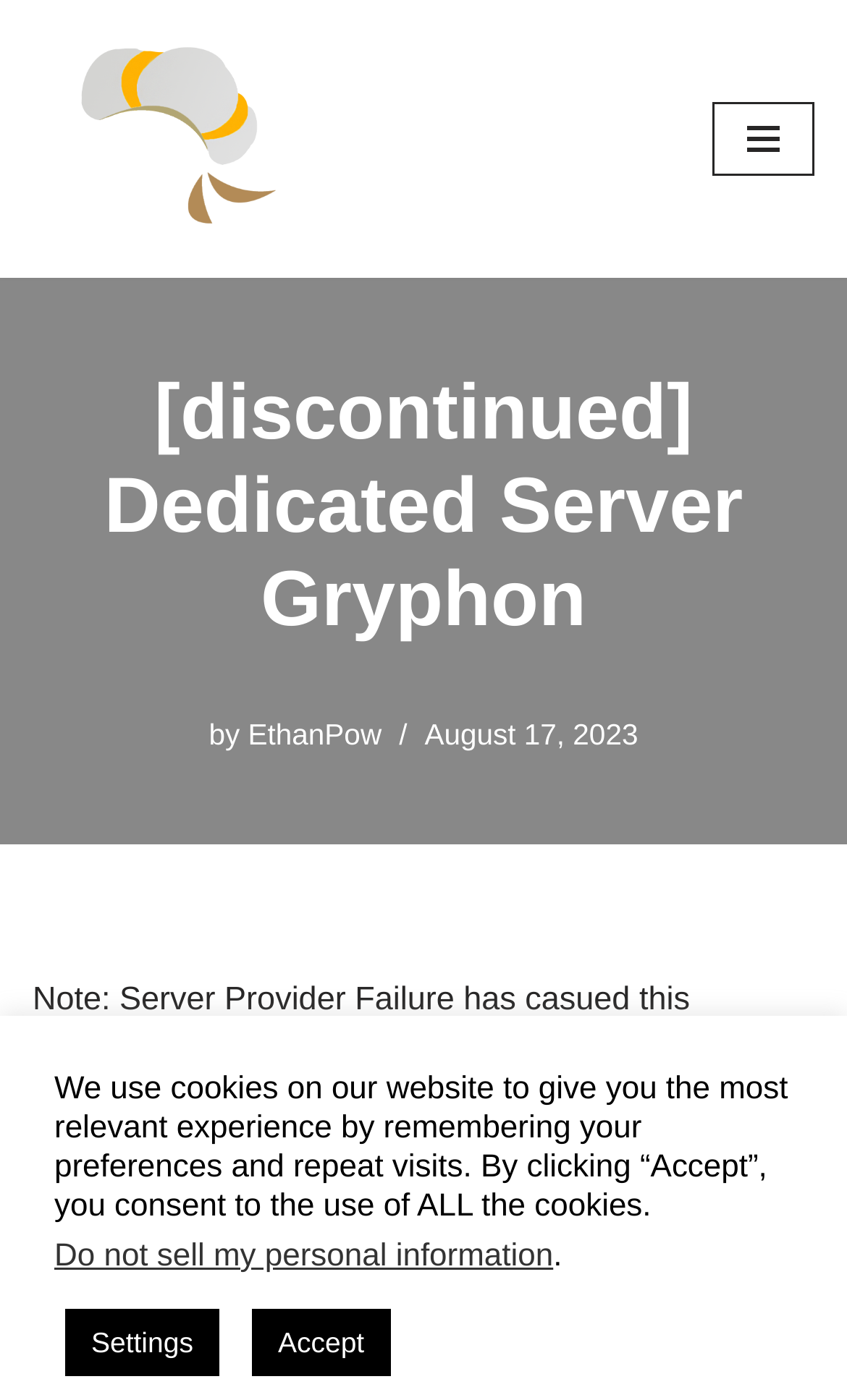What is the name of the gaming community?
Using the image, provide a detailed and thorough answer to the question.

I found the answer by looking at the link element that contains the text 'Drakeal Network Mature Gaming Community', indicating that this is the name of the gaming community.